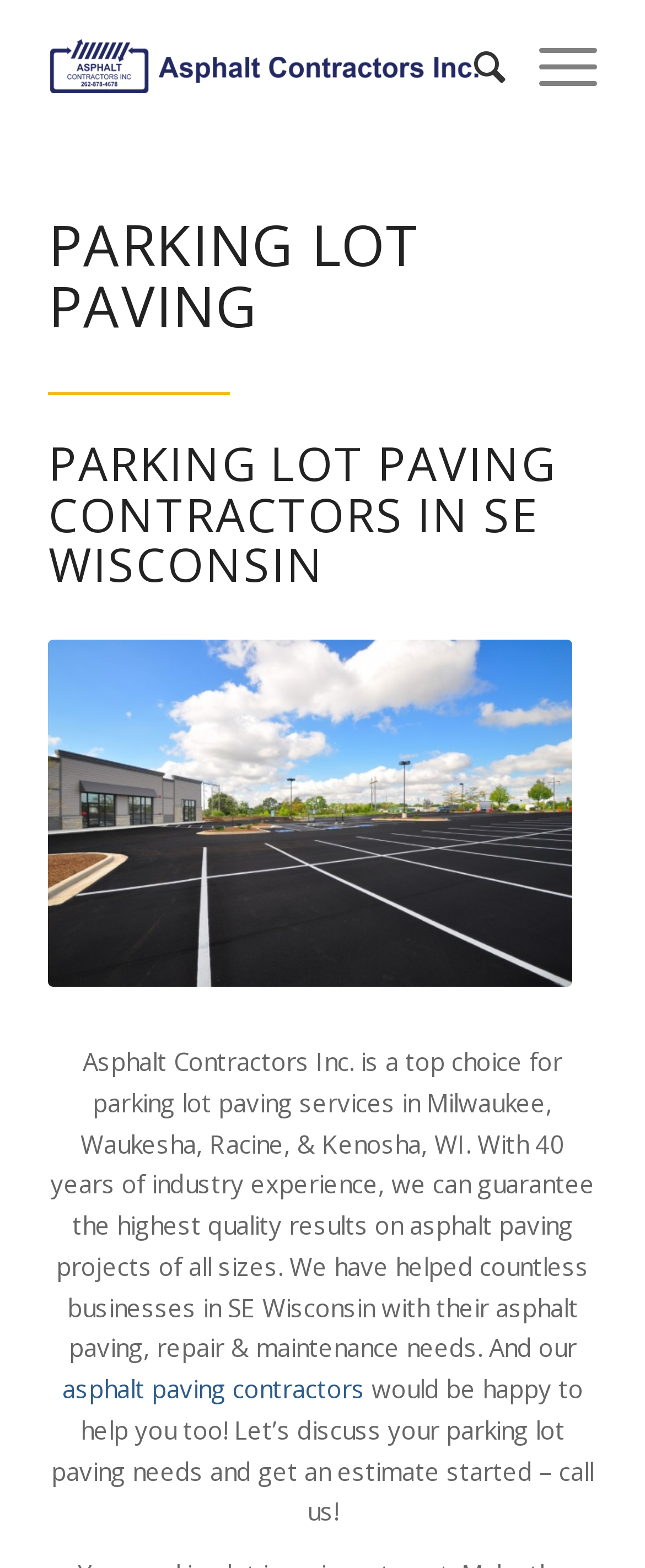What areas does the company serve?
Refer to the screenshot and respond with a concise word or phrase.

Milwaukee, Waukesha, Racine, & Kenosha, WI